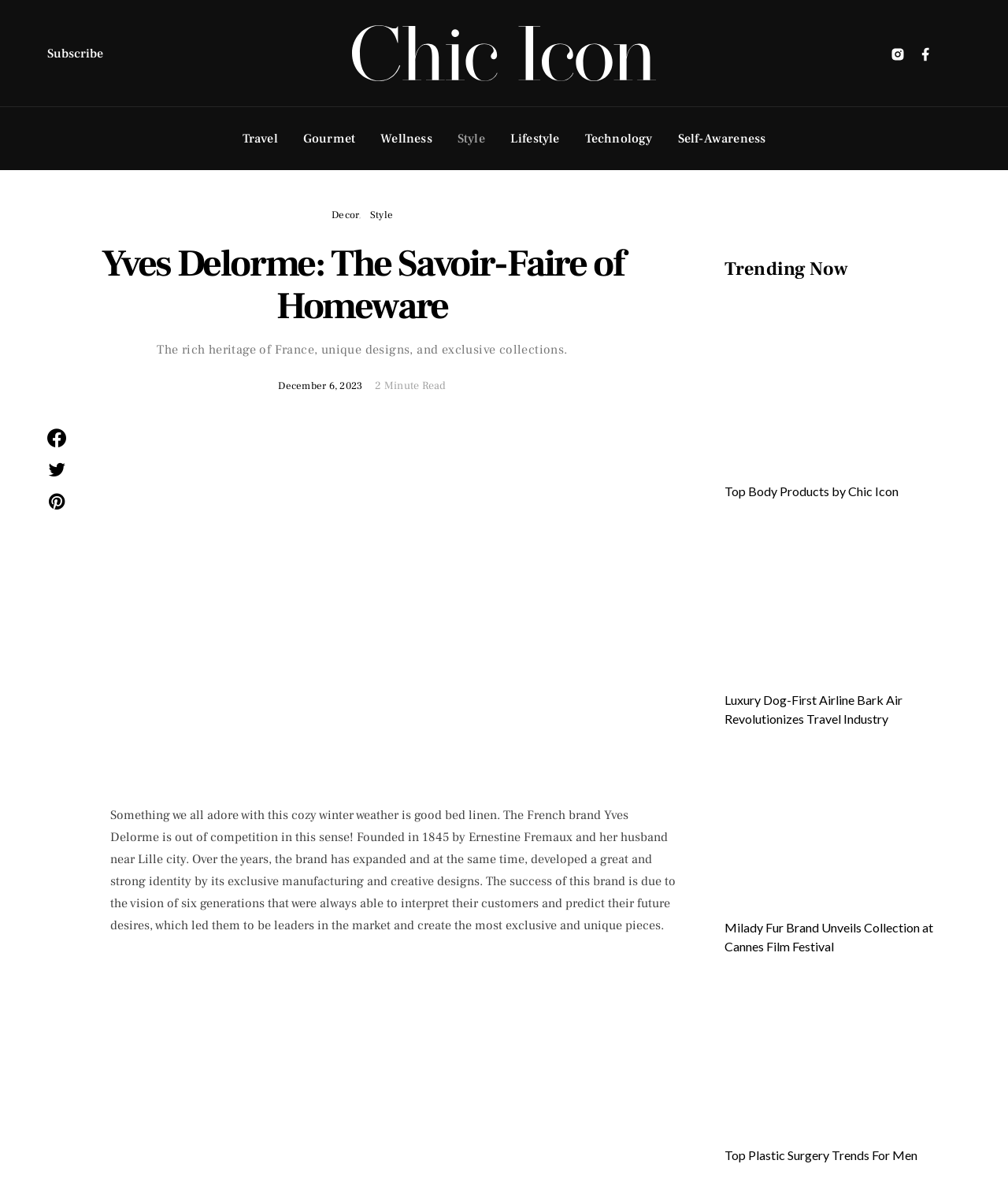Based on the provided description, "0", find the bounding box of the corresponding UI element in the screenshot.

[0.044, 0.41, 0.069, 0.425]